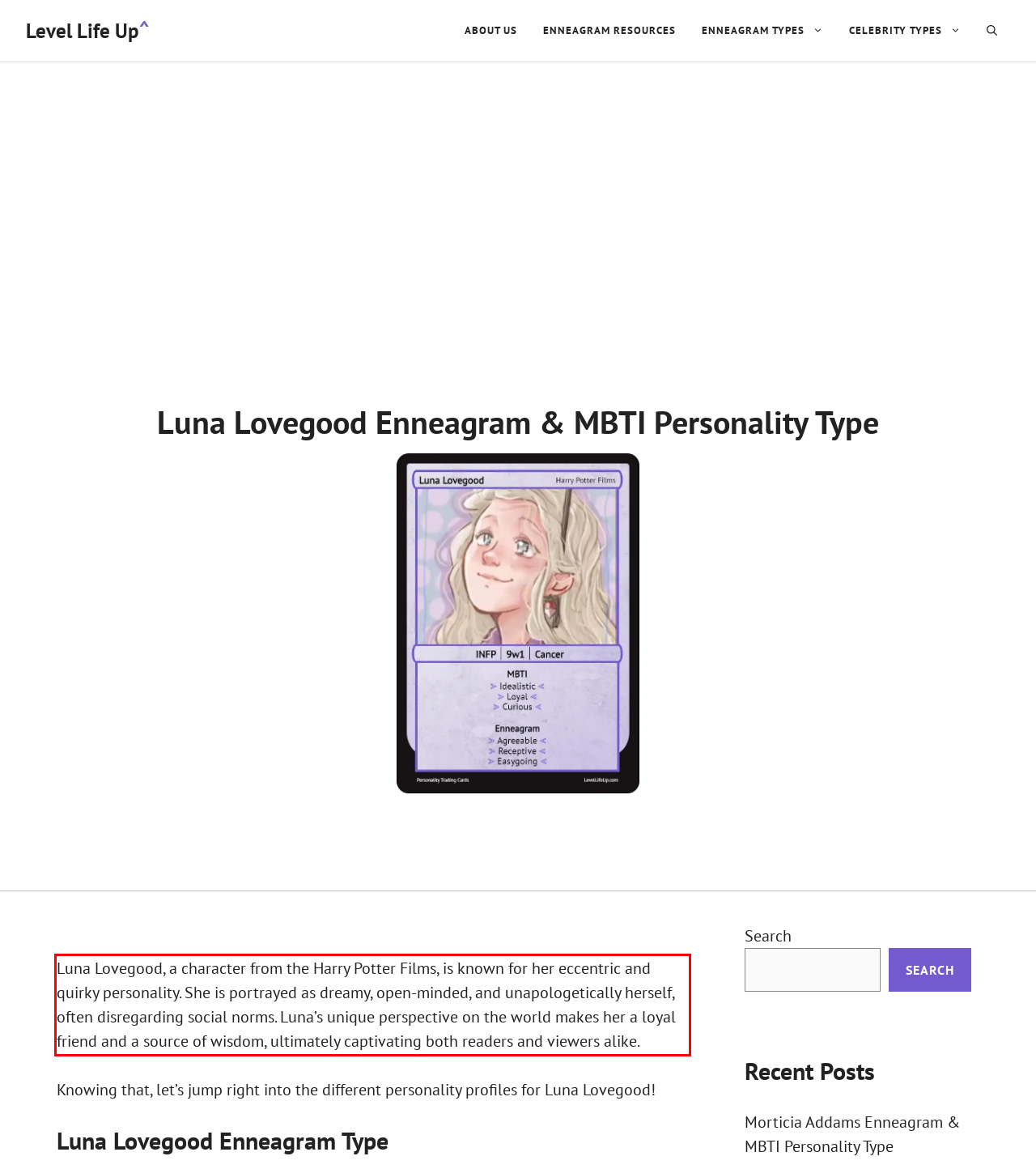Please perform OCR on the text within the red rectangle in the webpage screenshot and return the text content.

Luna Lovegood, a character from the Harry Potter Films, is known for her eccentric and quirky personality. She is portrayed as dreamy, open-minded, and unapologetically herself, often disregarding social norms. Luna’s unique perspective on the world makes her a loyal friend and a source of wisdom, ultimately captivating both readers and viewers alike.